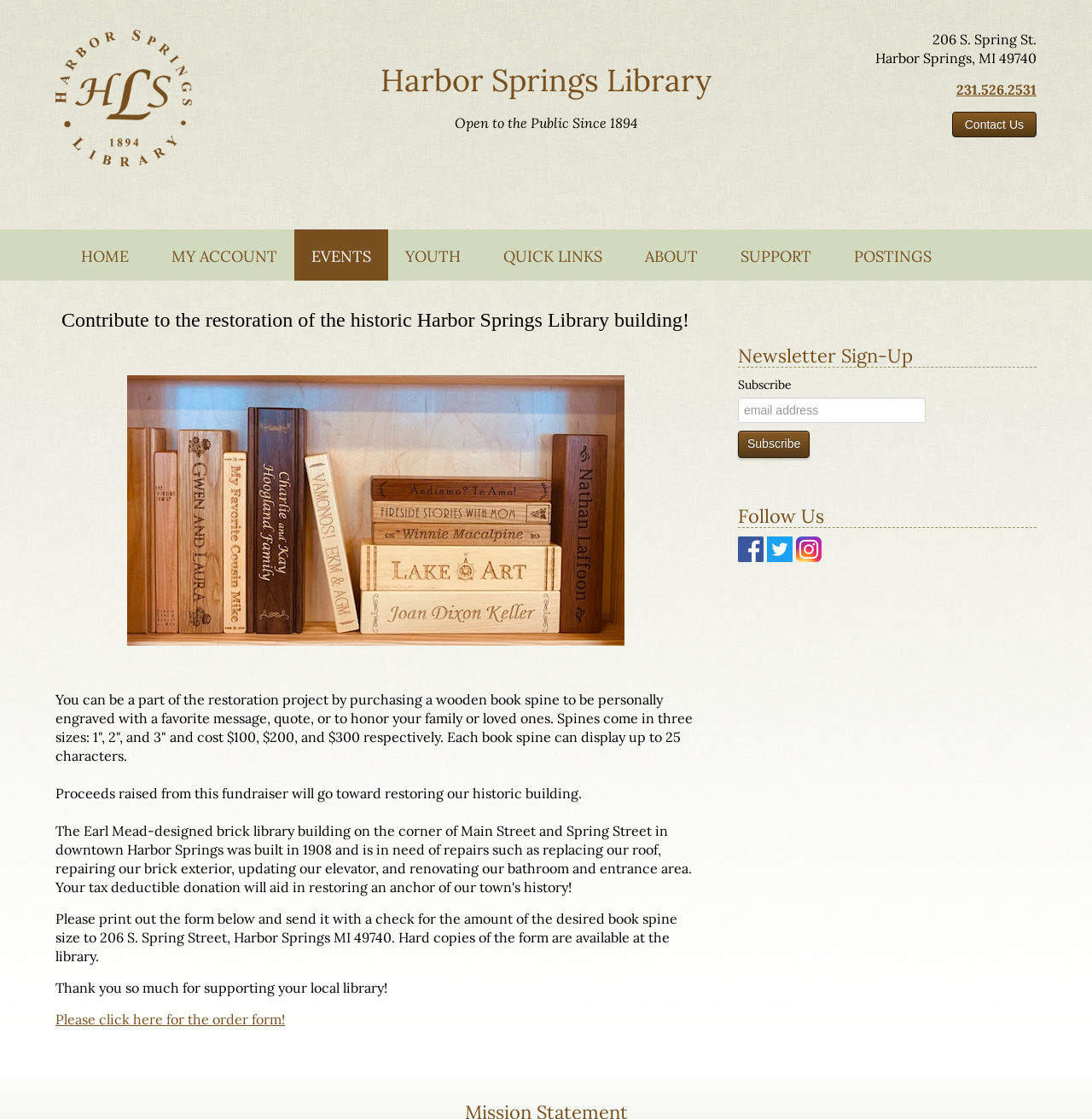What social media platforms can I follow the library on?
Based on the screenshot, provide your answer in one word or phrase.

Facebook, Twitter, Instagram